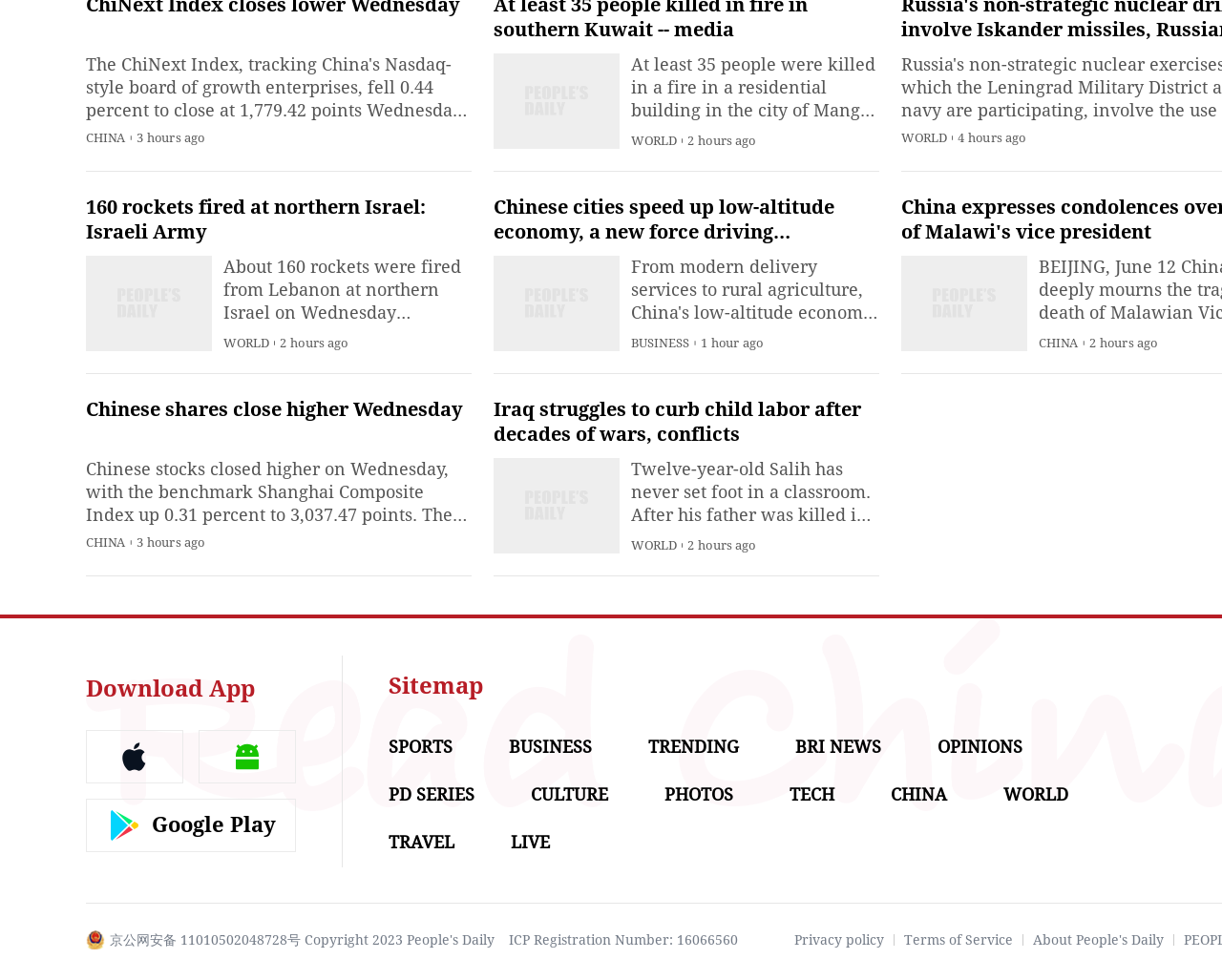What is the category of the news article about child labor in Iraq?
Craft a detailed and extensive response to the question.

I found this information by looking at the category label next to the news article with the title 'Iraq struggles to curb child labor after decades of wars, conflicts' which is labeled as 'WORLD'.